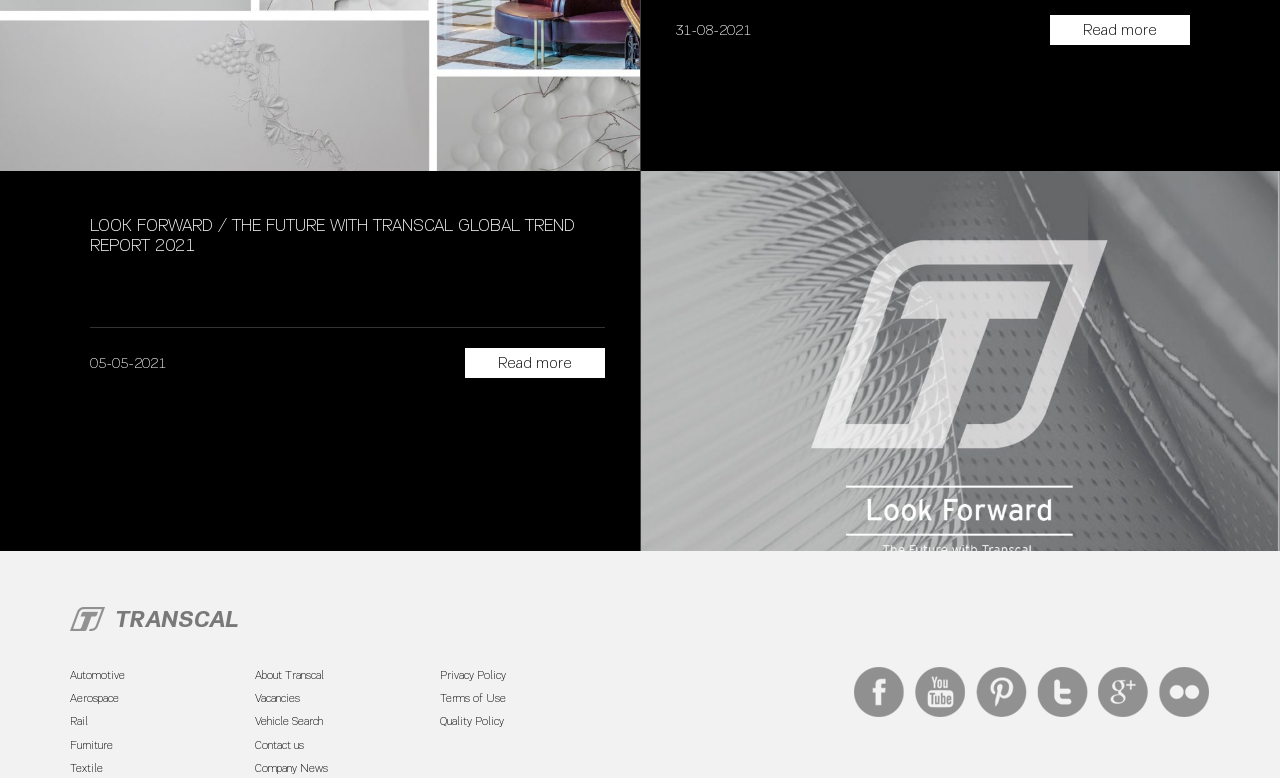Specify the bounding box coordinates of the area that needs to be clicked to achieve the following instruction: "Search for vehicles".

[0.199, 0.918, 0.252, 0.936]